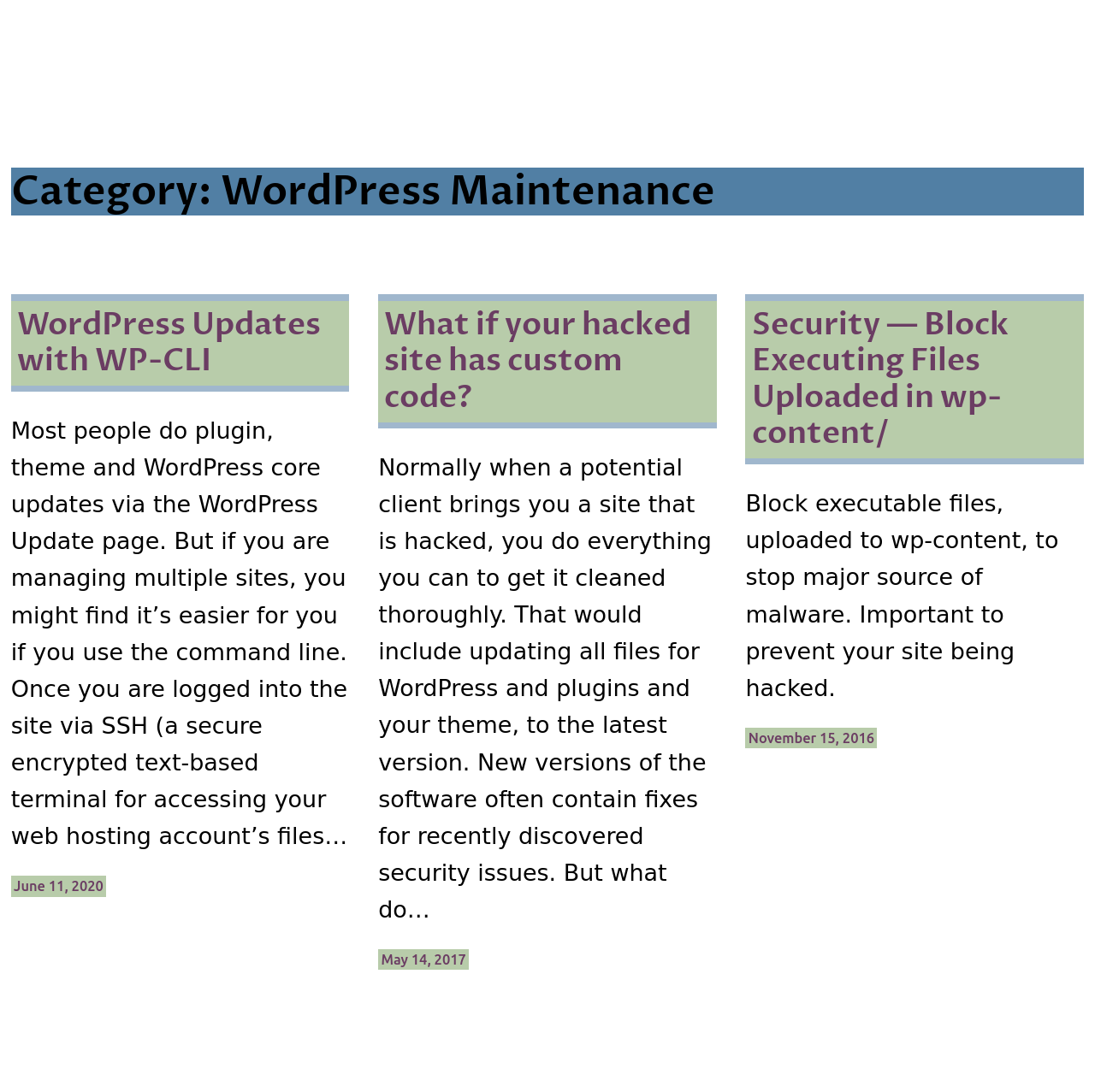Bounding box coordinates are given in the format (top-left x, top-left y, bottom-right x, bottom-right y). All values should be floating point numbers between 0 and 1. Provide the bounding box coordinate for the UI element described as: May 14, 2017

[0.345, 0.869, 0.428, 0.888]